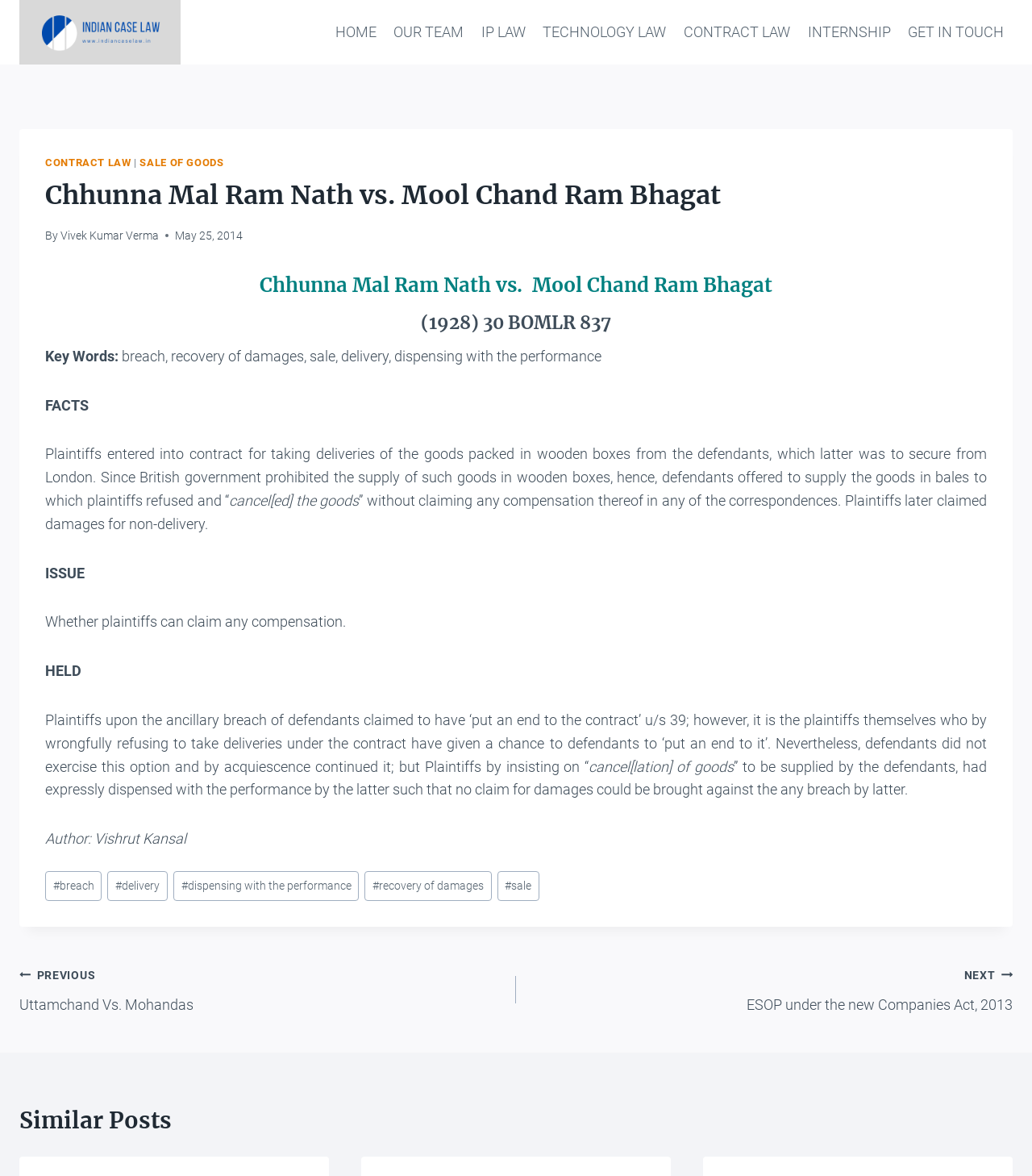Generate the text content of the main headline of the webpage.

Chhunna Mal Ram Nath vs. Mool Chand Ram Bhagat